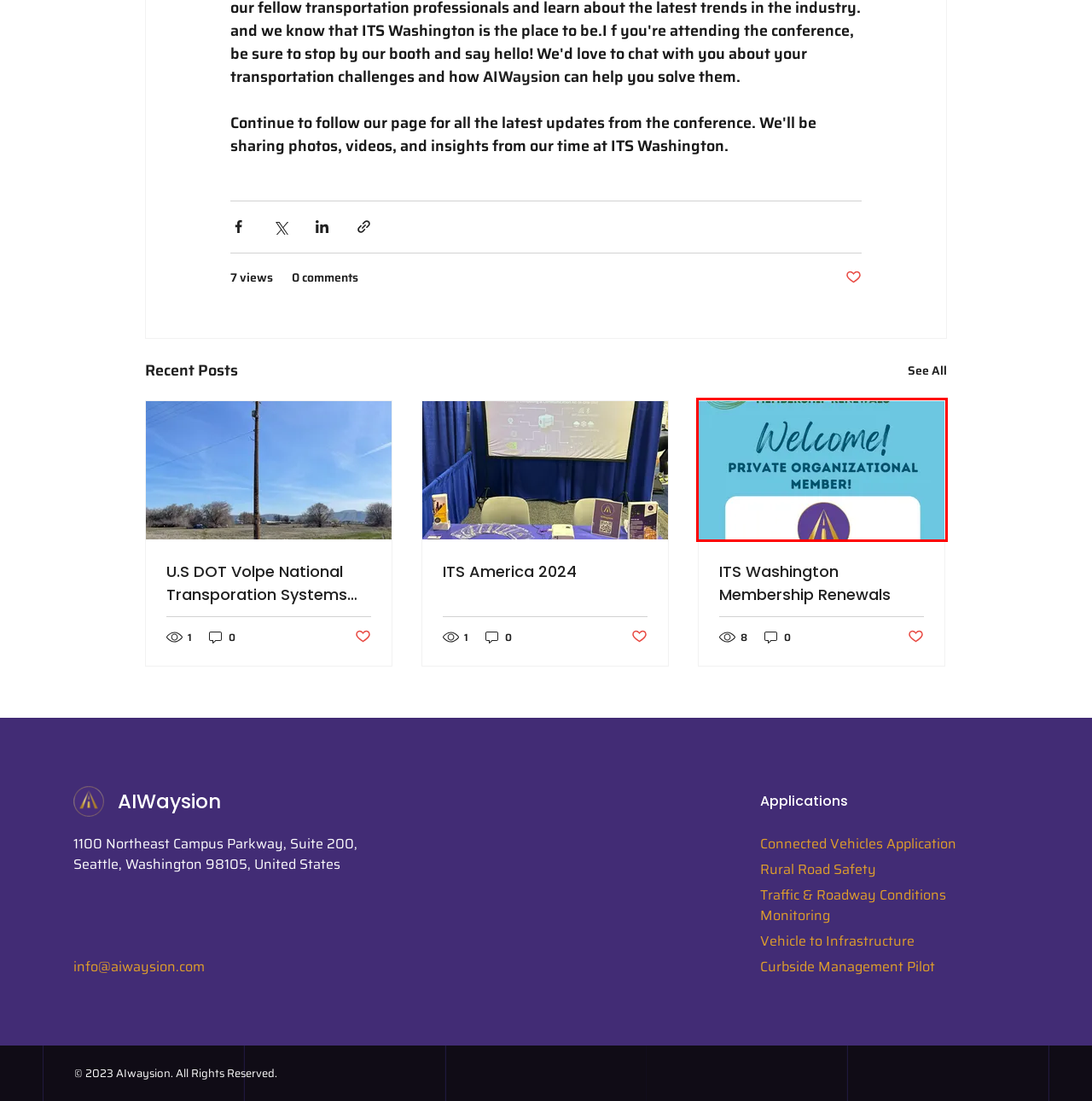Examine the screenshot of the webpage, which has a red bounding box around a UI element. Select the webpage description that best fits the new webpage after the element inside the red bounding box is clicked. Here are the choices:
A. Blog | AIWaysion
B. U.S DOT Volpe National Transporation Systems Center features AIWaysion in Success Story!
C. Our Team | Aiwaysion
D. AIWaysion | Edge AI Computing for Safer and More Efficient Transportation
E. ITS America 2024
F. Contact | Aiwaysion
G. Applications | AIWaysion
H. ITS Washington Membership Renewals

H